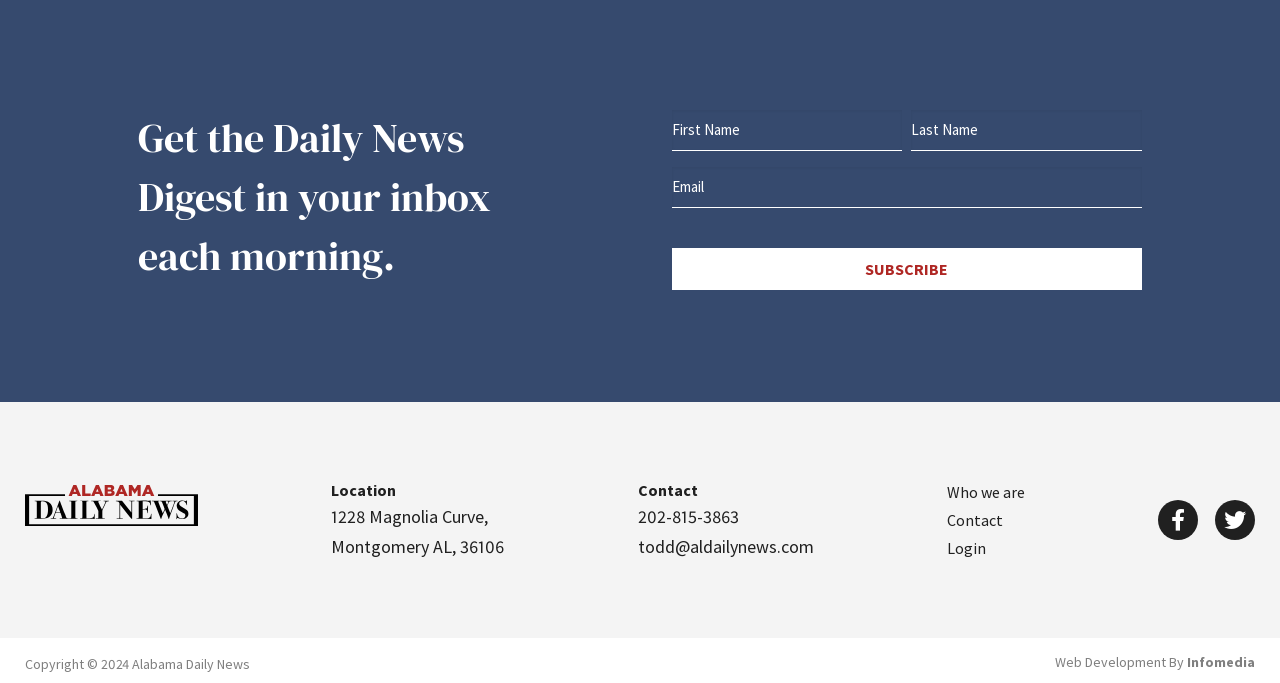Find the bounding box coordinates for the HTML element specified by: "Alabama Daily News".

[0.103, 0.933, 0.195, 0.959]